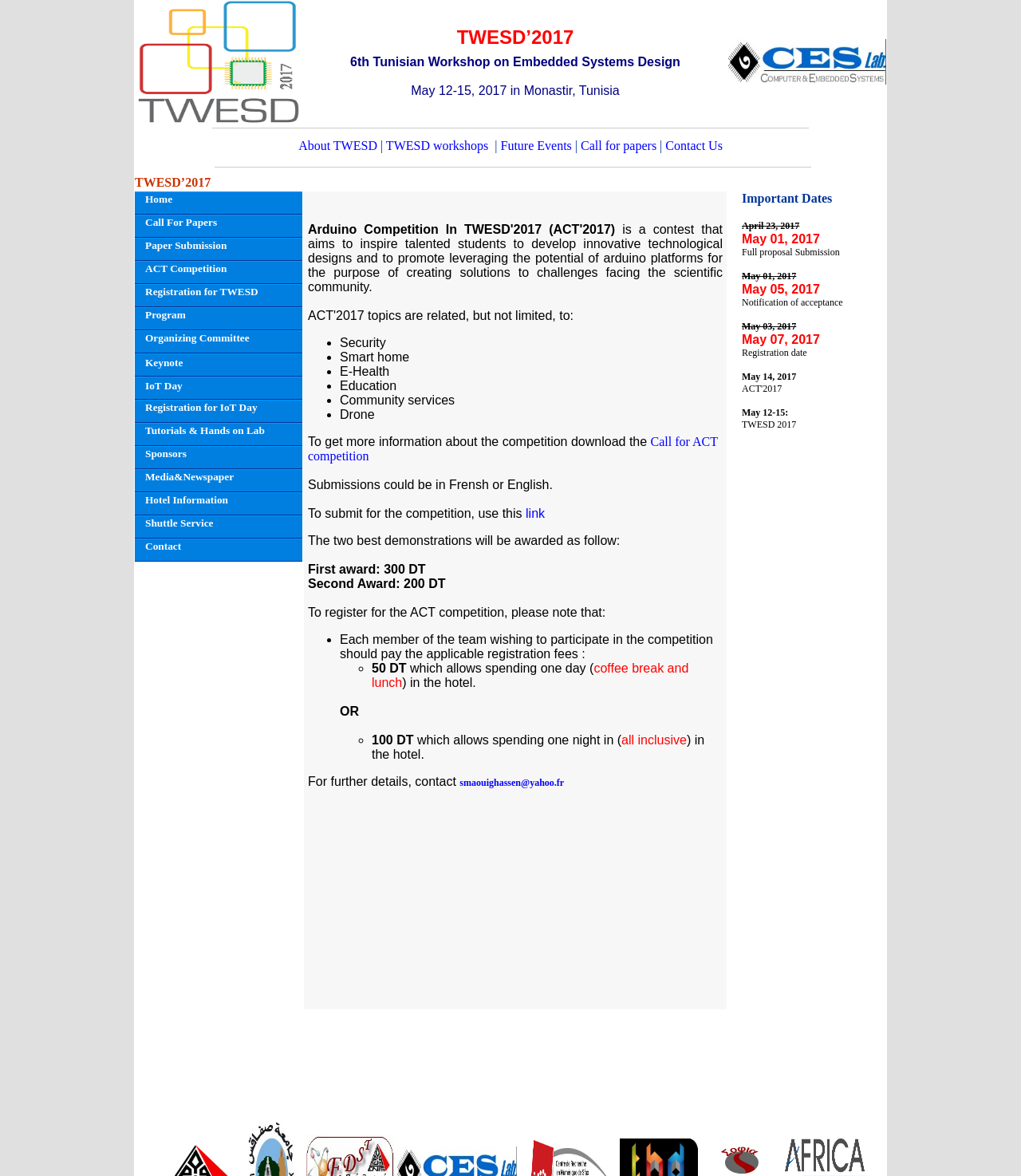Based on the element description: "Tutorials & Hands on Lab", identify the bounding box coordinates for this UI element. The coordinates must be four float numbers between 0 and 1, listed as [left, top, right, bottom].

[0.132, 0.36, 0.296, 0.379]